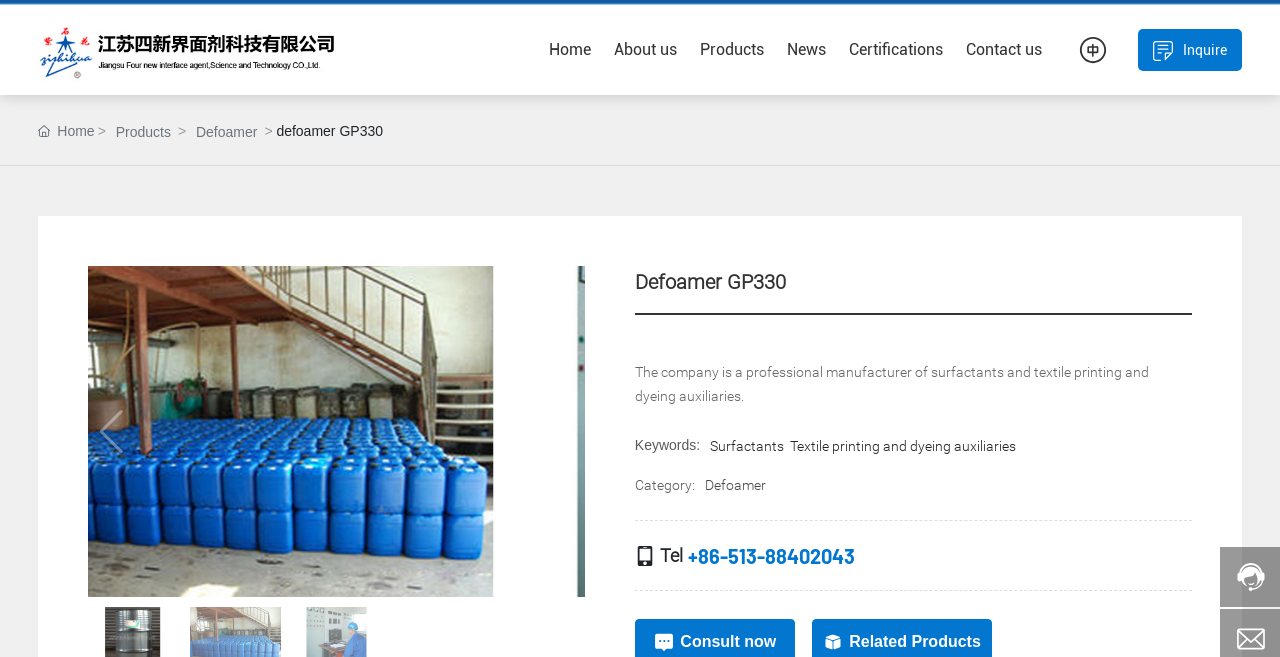Given the following UI element description: "Contact us", find the bounding box coordinates in the webpage screenshot.

[0.746, 0.008, 0.823, 0.145]